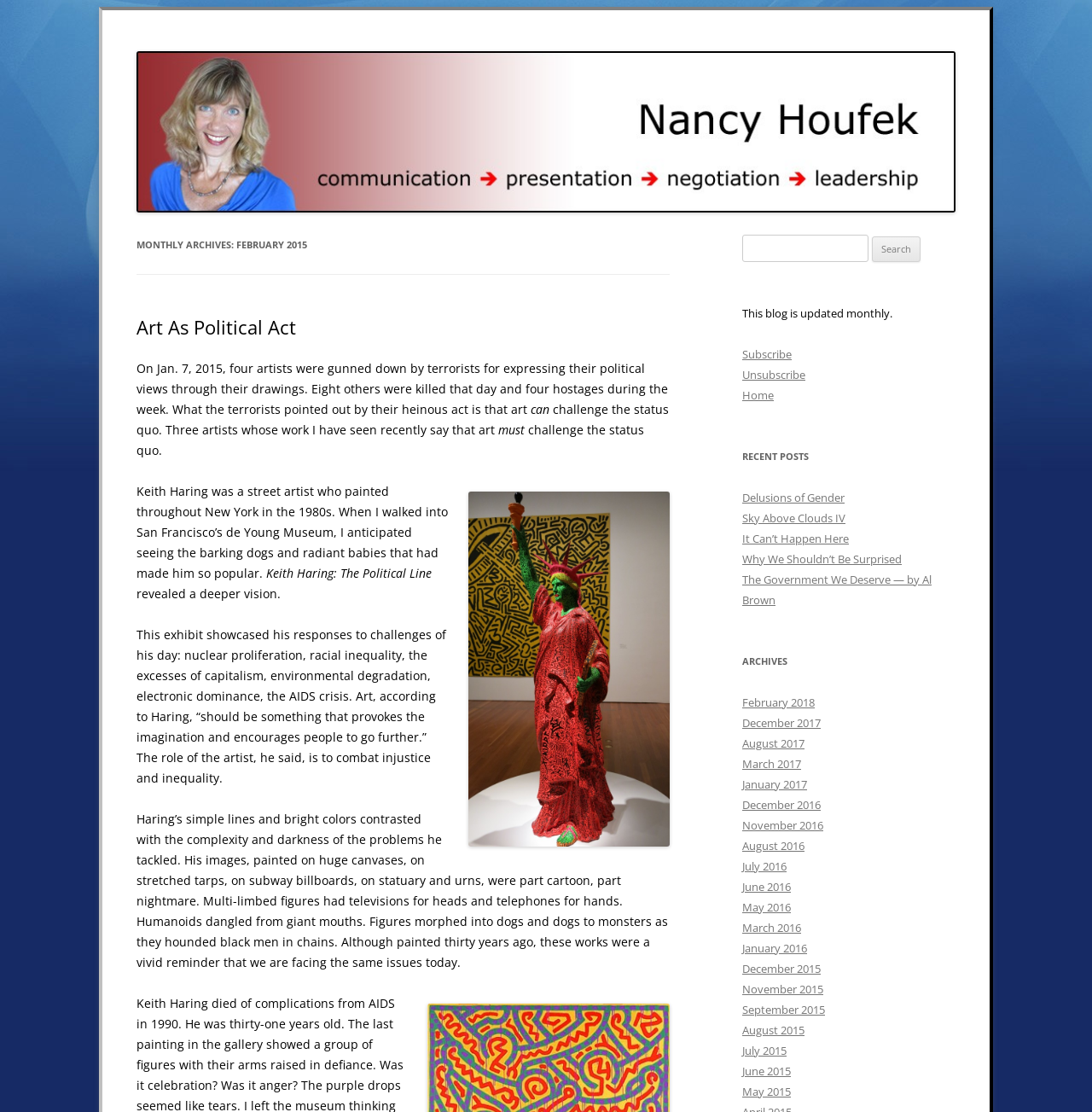Provide a brief response to the question using a single word or phrase: 
What is the title of the exhibit mentioned in the first post?

Keith Haring: The Political Line